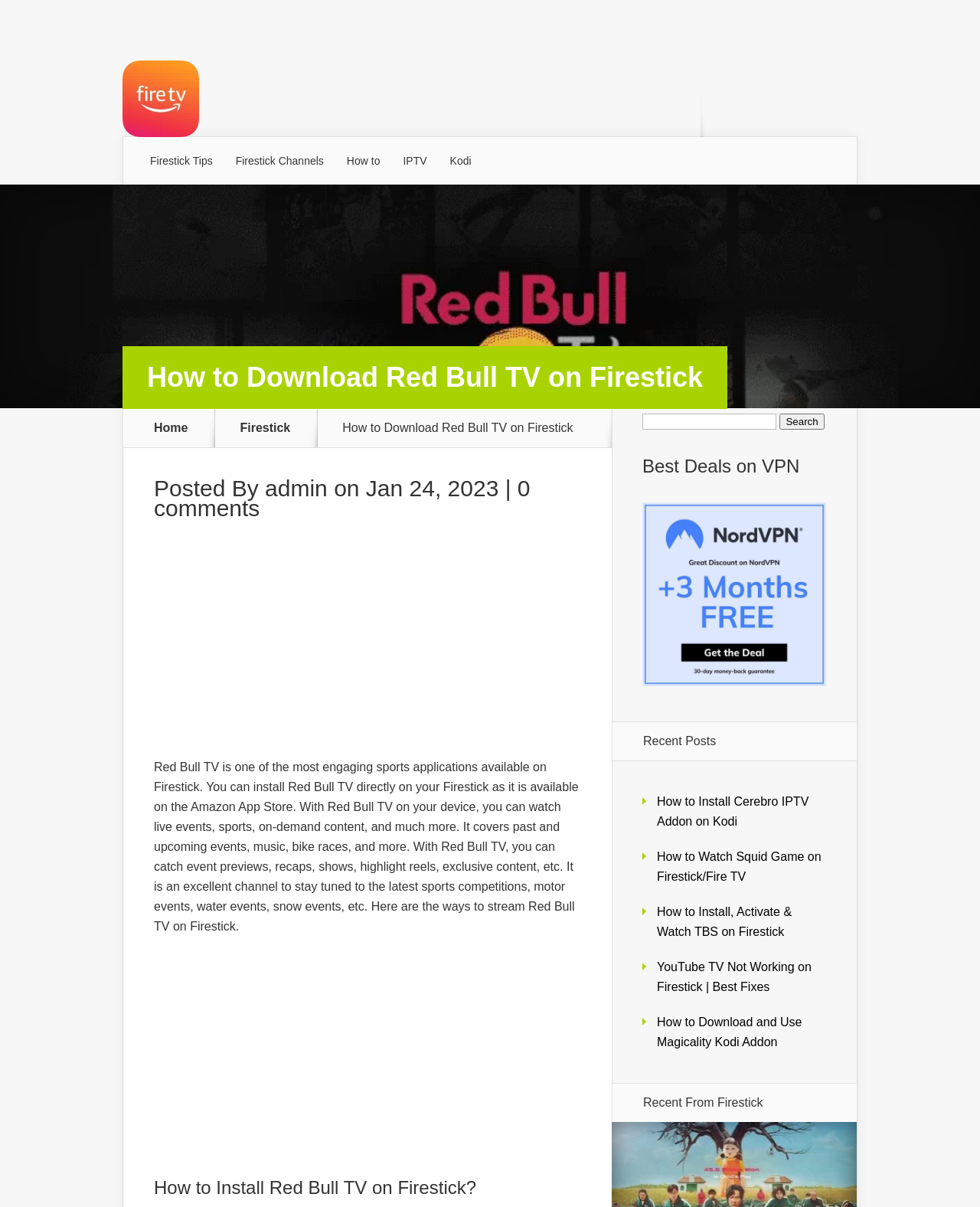Locate the bounding box coordinates of the element to click to perform the following action: 'View How to Install Cerebro IPTV Addon on Kodi'. The coordinates should be given as four float values between 0 and 1, in the form of [left, top, right, bottom].

[0.67, 0.659, 0.825, 0.686]